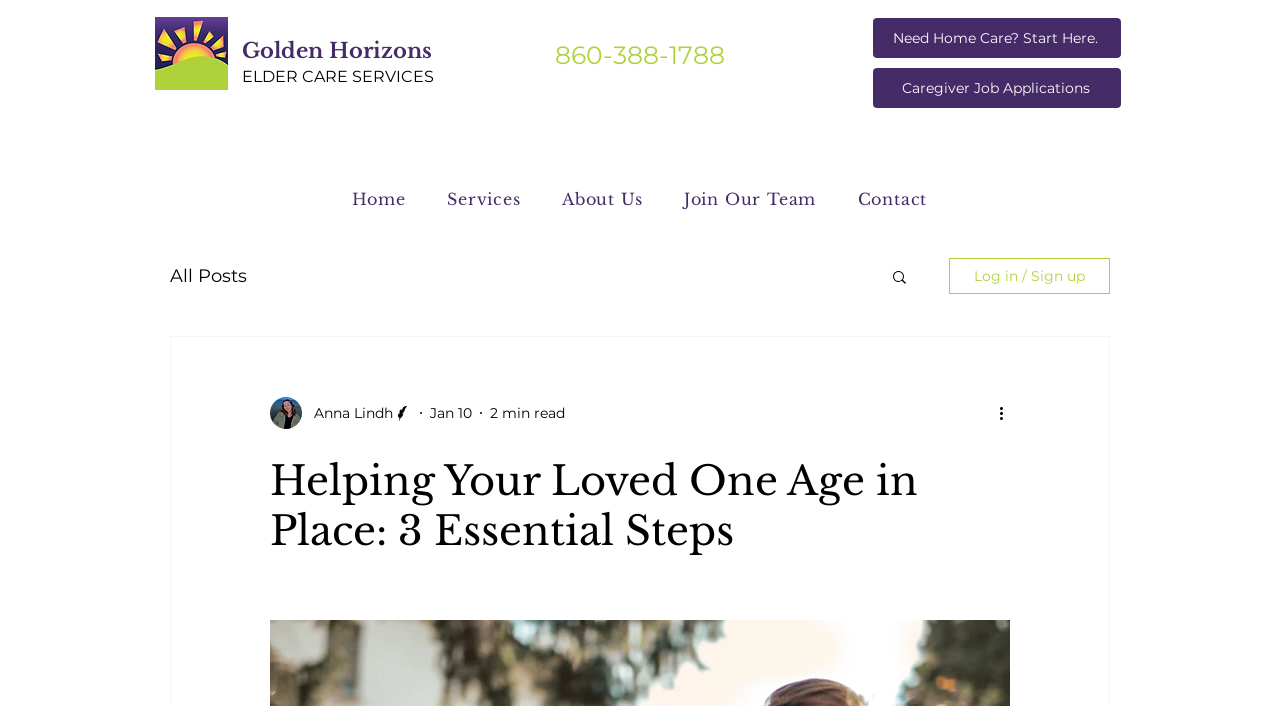Find the bounding box coordinates for the element that must be clicked to complete the instruction: "Search for something". The coordinates should be four float numbers between 0 and 1, indicated as [left, top, right, bottom].

[0.695, 0.38, 0.71, 0.409]